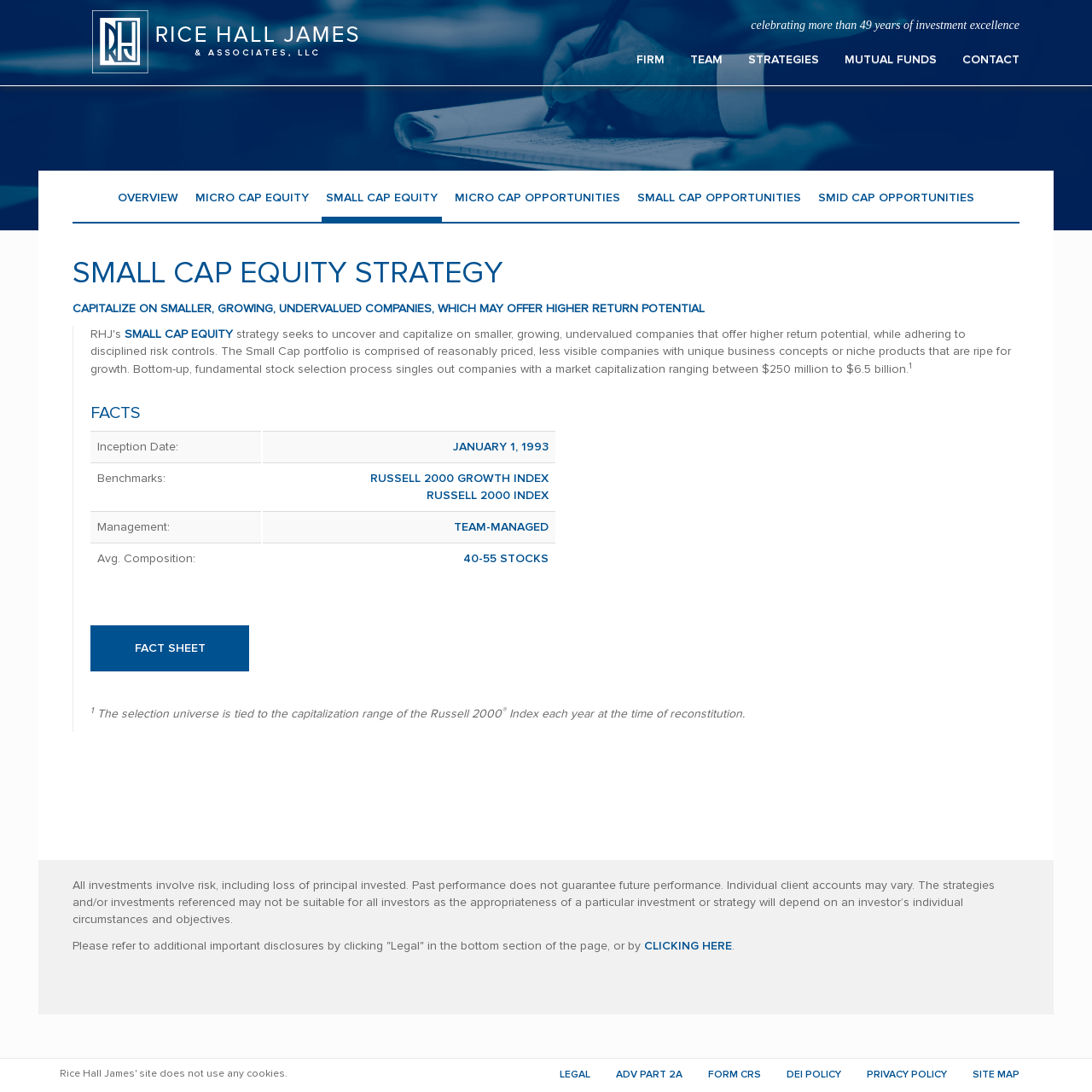Find the bounding box coordinates for the area that must be clicked to perform this action: "Click on the 'FIRM' link".

[0.571, 0.031, 0.62, 0.078]